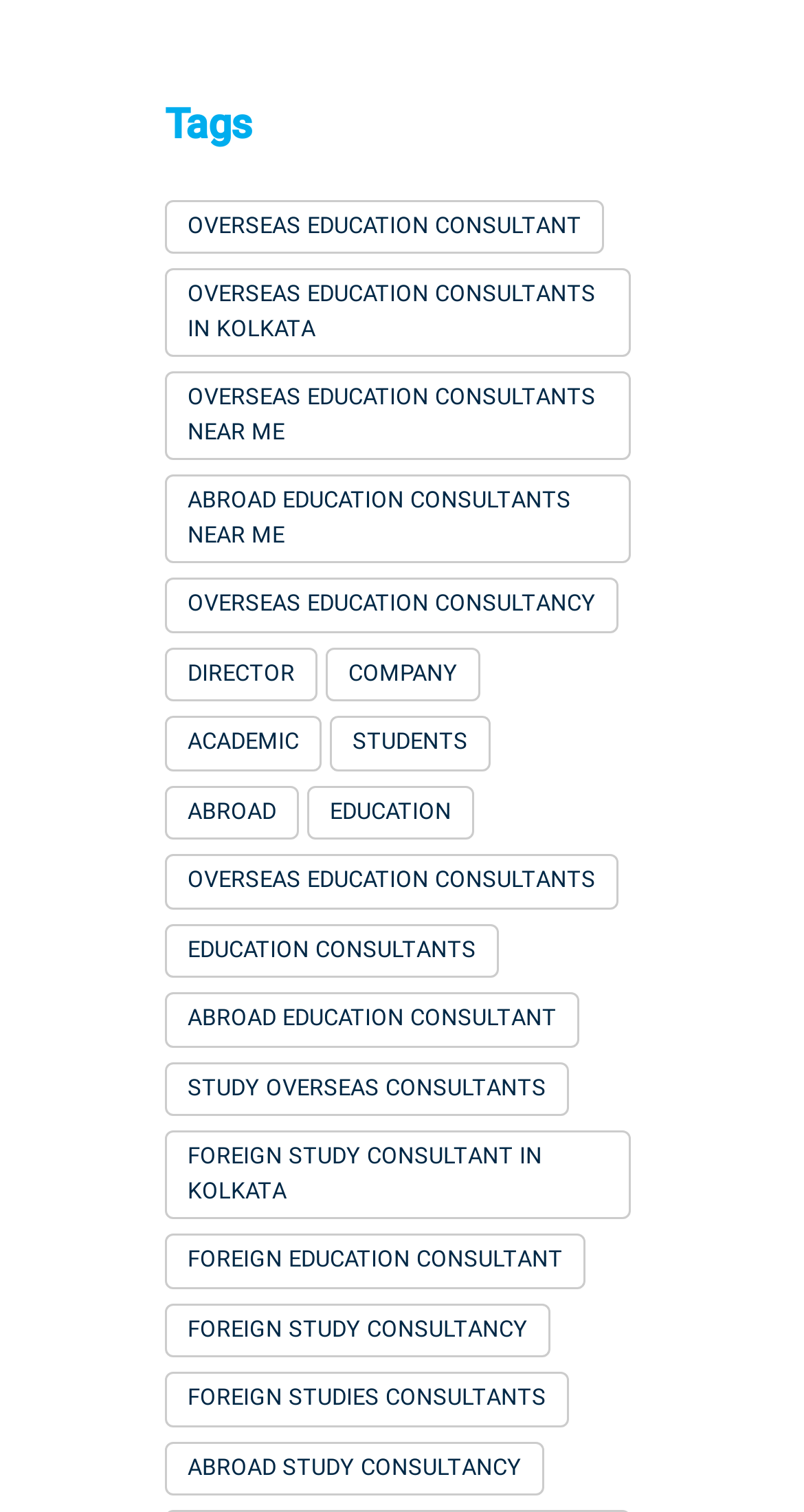Given the description of the UI element: "parent_node: © Lennoxlove House Ltd", predict the bounding box coordinates in the form of [left, top, right, bottom], with each value being a float between 0 and 1.

None